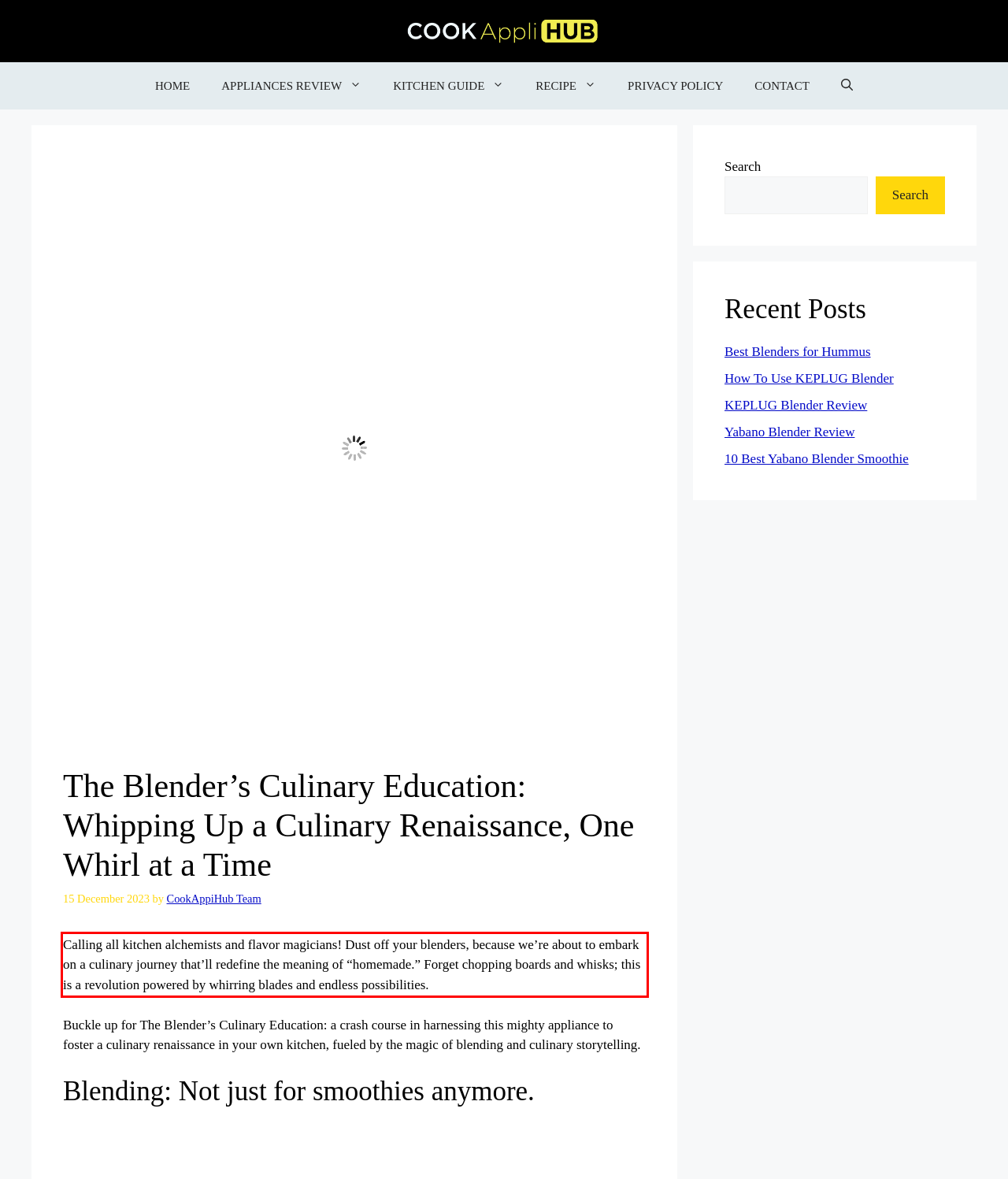Given a webpage screenshot with a red bounding box, perform OCR to read and deliver the text enclosed by the red bounding box.

Calling all kitchen alchemists and flavor magicians! Dust off your blenders, because we’re about to embark on a culinary journey that’ll redefine the meaning of “homemade.” Forget chopping boards and whisks; this is a revolution powered by whirring blades and endless possibilities.